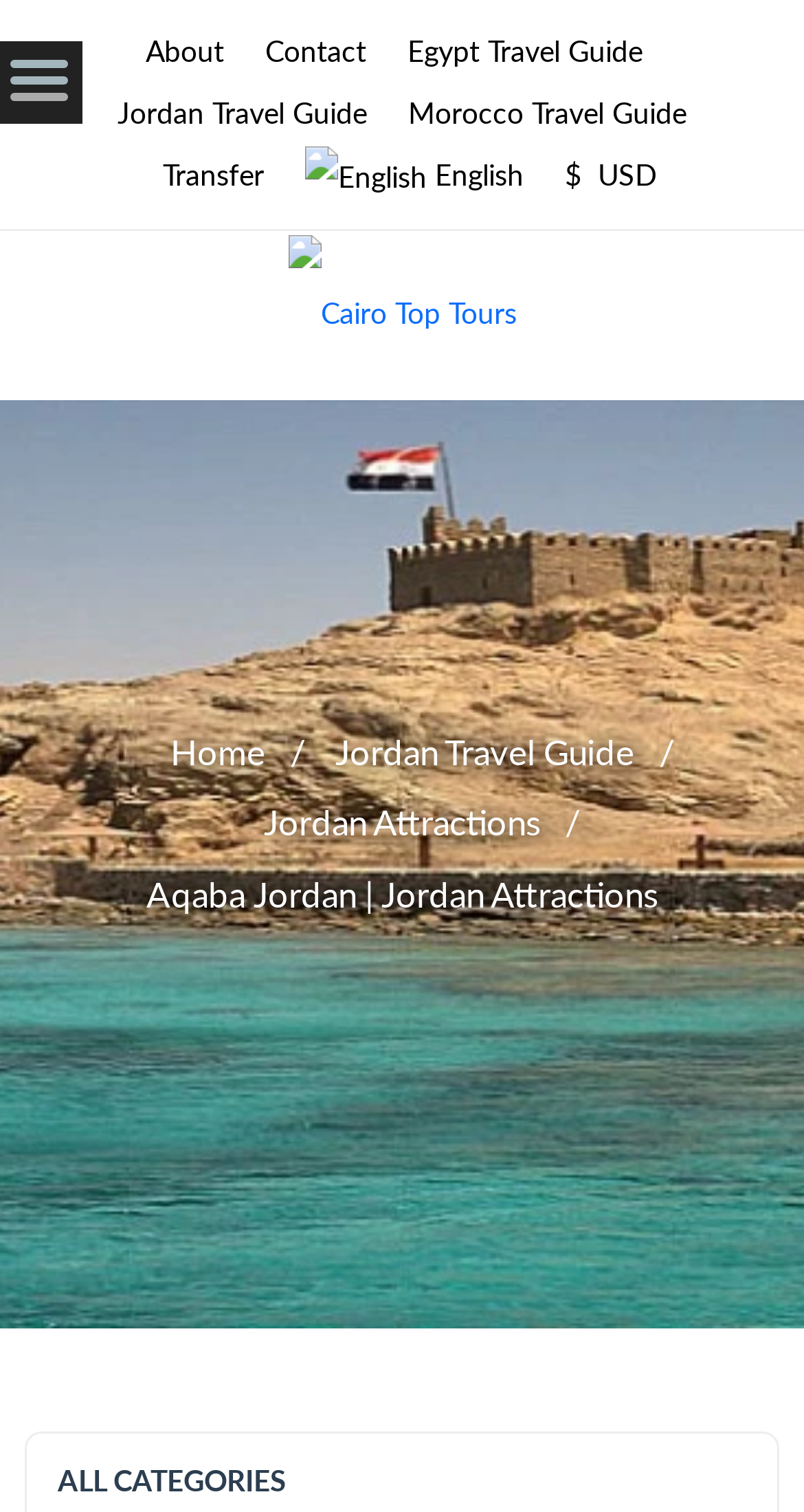Offer a thorough description of the webpage.

The webpage is about Aqaba, a seaside city in Jordan, and appears to be a travel guide or tourism website. At the top, there is a horizontal navigation menu with links to "About", "Contact", "Egypt Travel Guide", "Jordan Travel Guide", "Morocco Travel Guide", "Transfer", and language selection options. Below the navigation menu, there is a prominent image that spans the entire width of the page, showcasing Aqaba Jordan.

On the left side of the page, there is a vertical section with a link to "Cairo Top Tours" accompanied by a smaller image. Above this section, there is a small, unlabelled link. On the right side of the page, there is a currency selection dropdown menu with the option to select USD.

In the middle of the page, there is a breadcrumb navigation section that displays the current page's location within the website's hierarchy. The breadcrumb trail shows links to "Home", "Jordan Travel Guide", and "Jordan Attractions", with the current page being "Aqaba Jordan | Jordan Attractions".